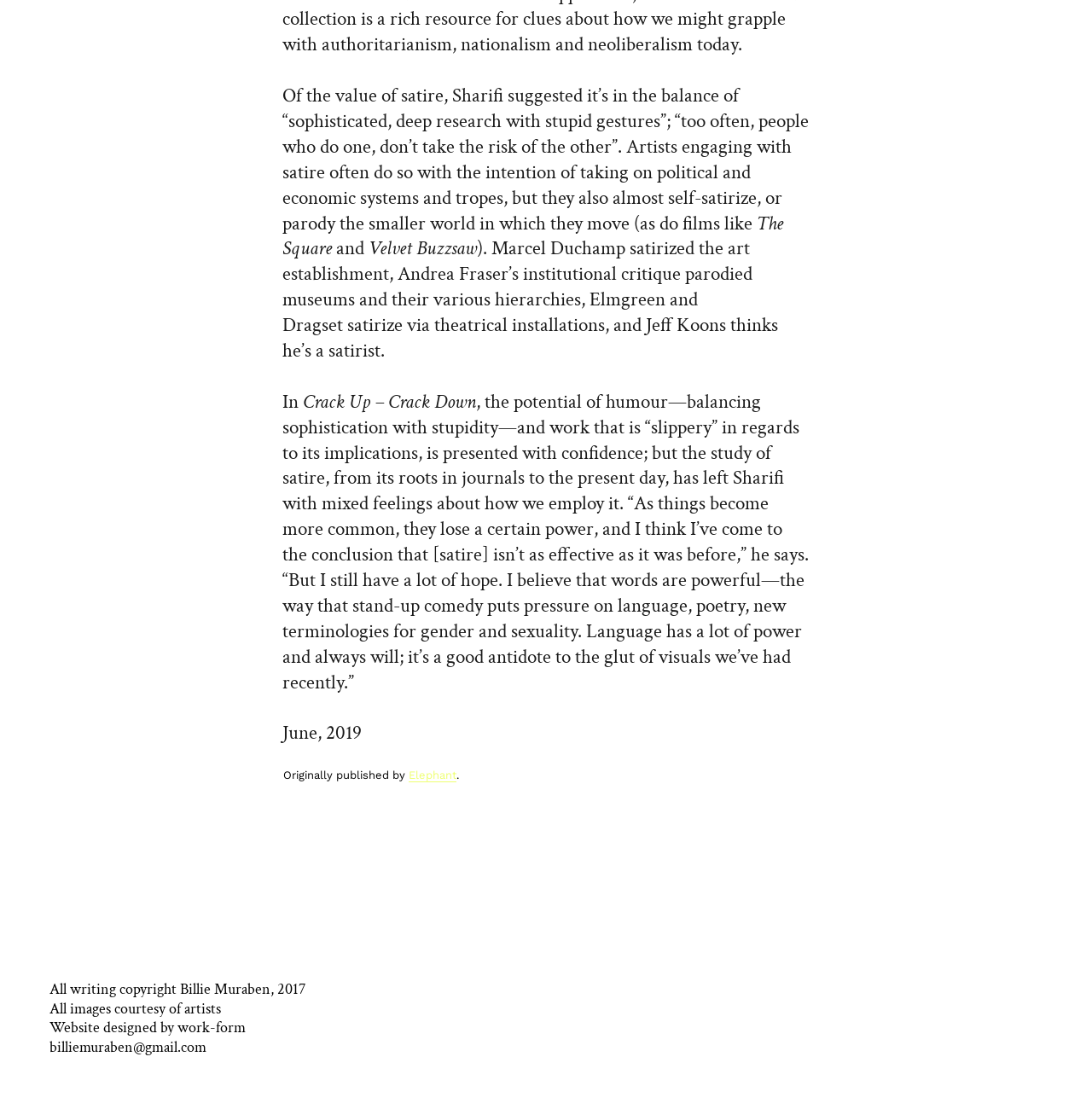Determine the bounding box of the UI element mentioned here: "work-form". The coordinates must be in the format [left, top, right, bottom] with values ranging from 0 to 1.

[0.163, 0.918, 0.225, 0.935]